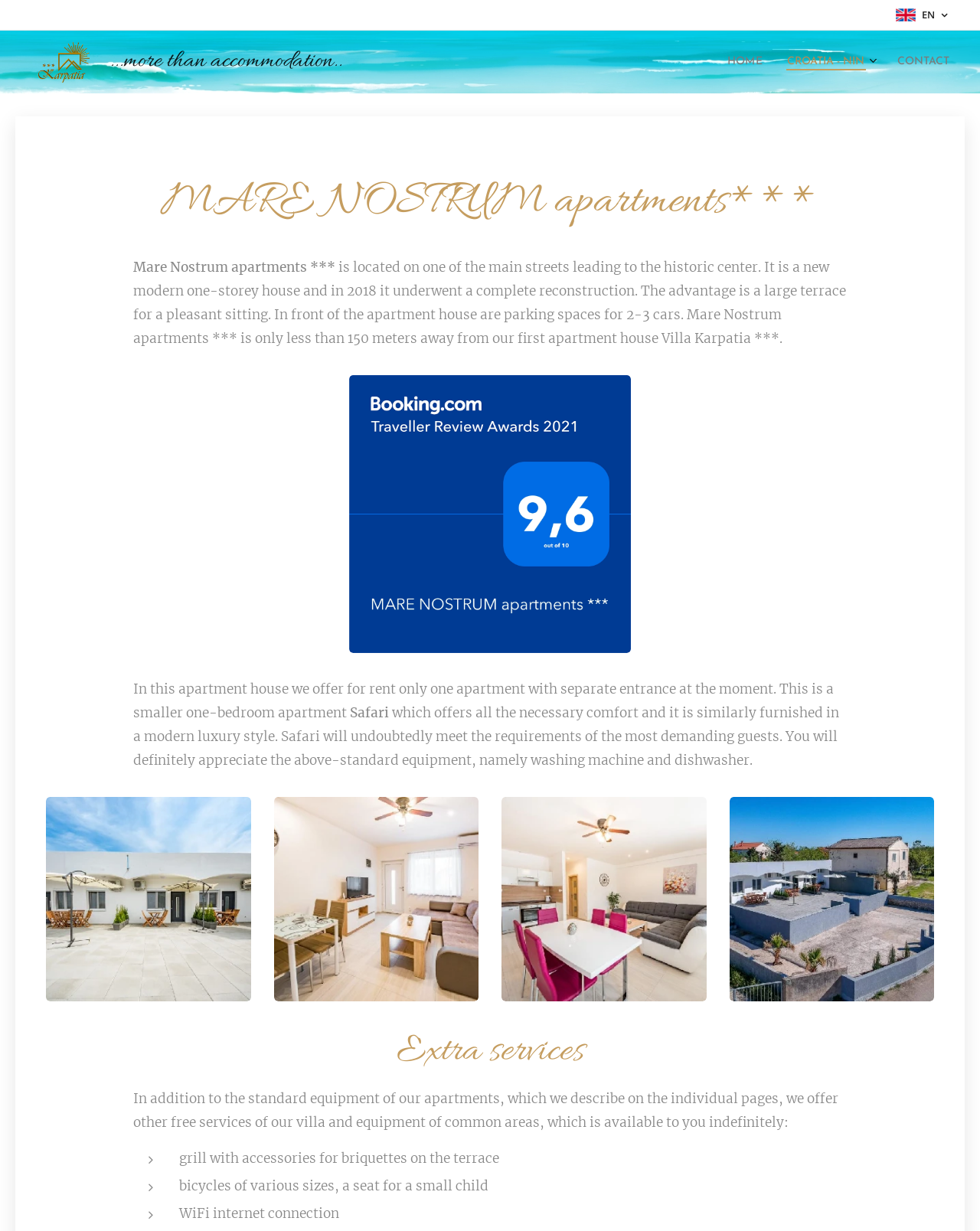Is WiFi internet connection available?
Can you offer a detailed and complete answer to this question?

The webpage lists WiFi internet connection as one of the extra services available to guests, in addition to the standard equipment of the apartments.